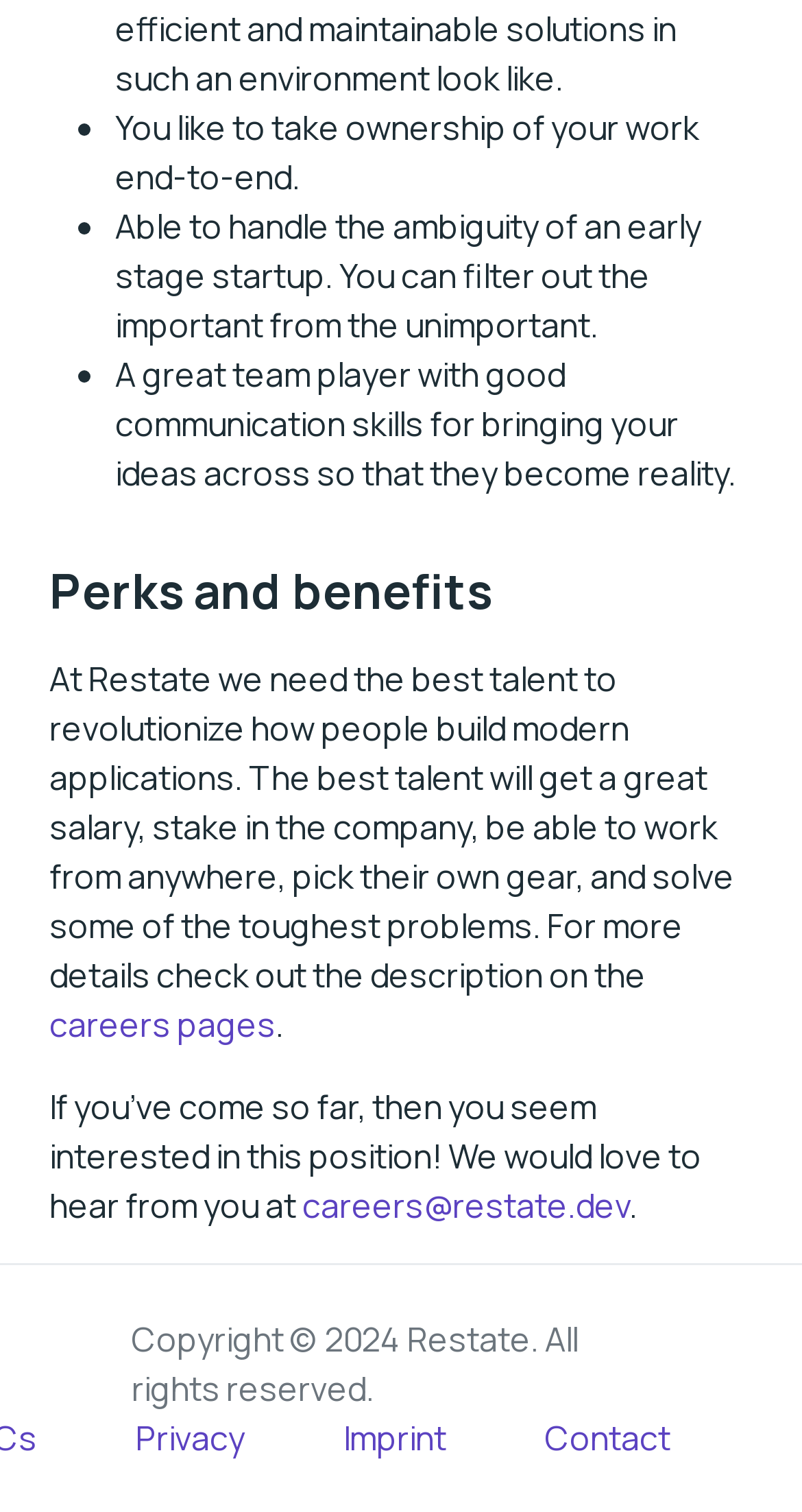What is the email address to contact for job opportunities?
Please provide a detailed answer to the question.

The email address 'careers@restate.dev' is mentioned in the link element with the text 'careers@restate.dev' which is located below the text 'If you’ve come so far, then you seem interested in this position! We would love to hear from you at'.